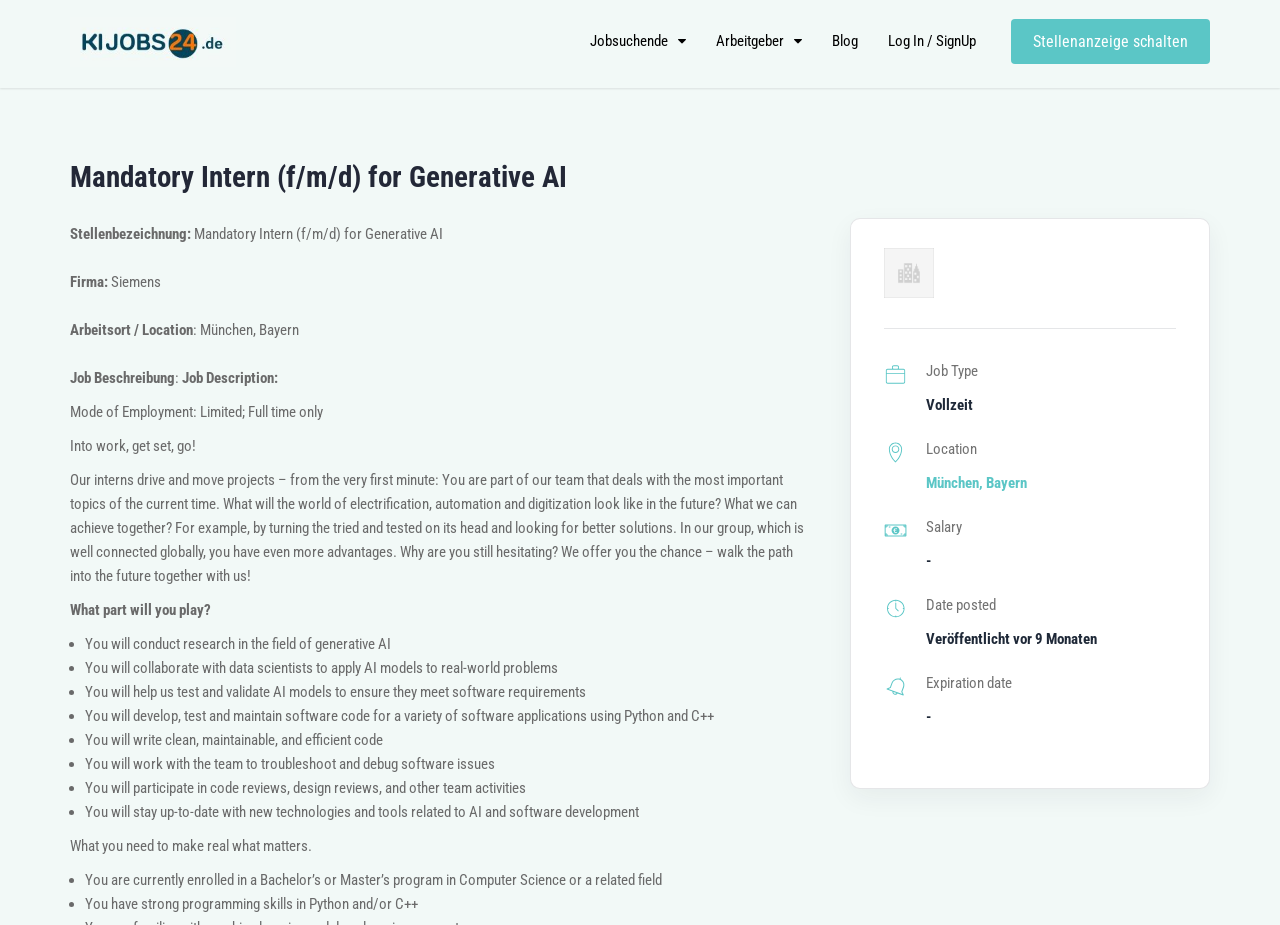Using the webpage screenshot and the element description Log In / SignUp, determine the bounding box coordinates. Specify the coordinates in the format (top-left x, top-left y, bottom-right x, bottom-right y) with values ranging from 0 to 1.

[0.682, 0.011, 0.774, 0.077]